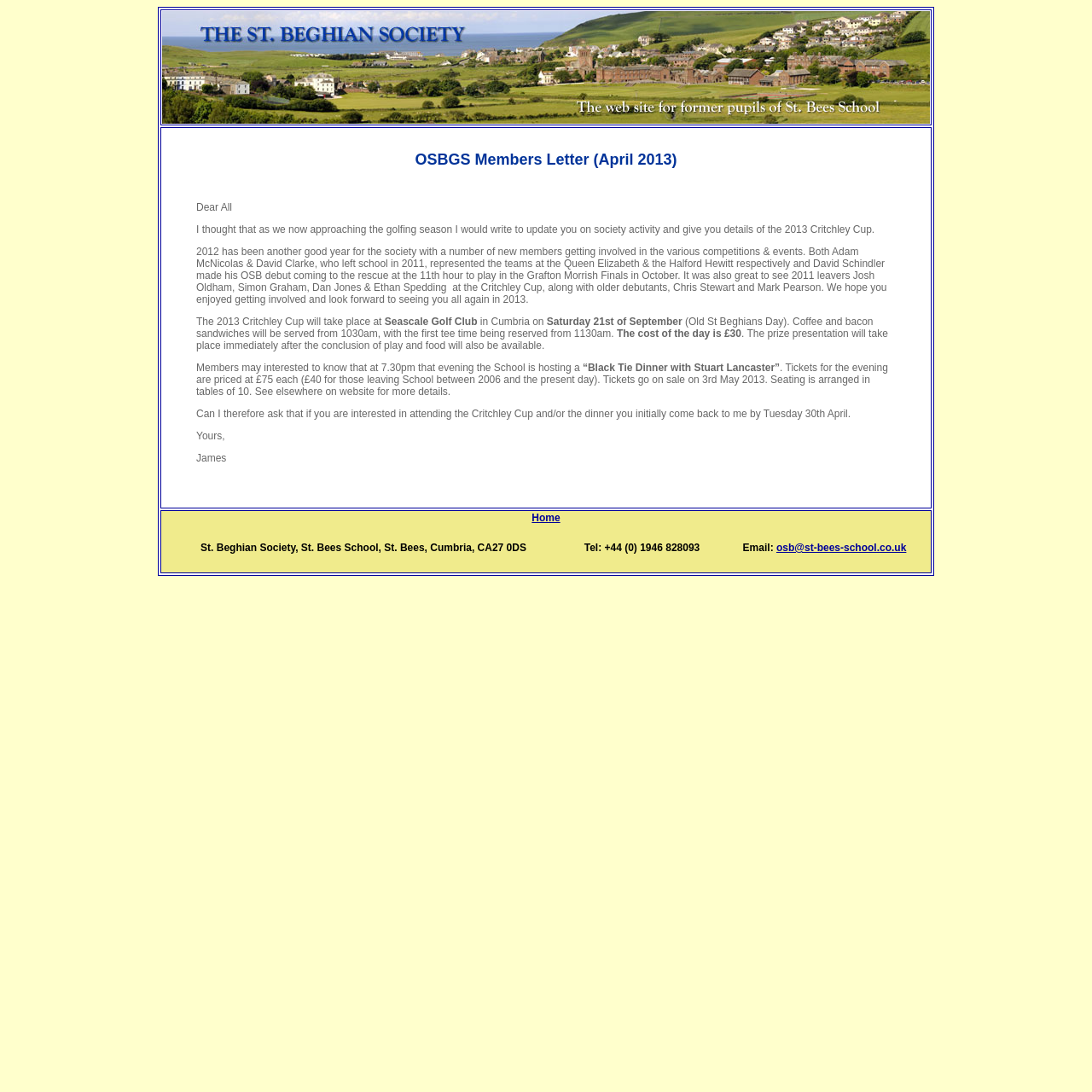Give a detailed overview of the webpage's appearance and contents.

The webpage appears to be a newsletter or a letter from the OSBGS Members, with a focus on updating members about society activities and events. At the top of the page, there is a table with a single row containing an image. Below the image, there is a blockquote section that contains the main content of the letter.

The letter starts with a greeting, "Dear All," and then provides an update on the society's activities, including the representation of new members in various competitions and events. The author also mentions the 2013 Critchley Cup, which will take place at Seascale Golf Club in Cumbria on September 21st.

The letter provides details about the event, including the cost, tee time, and prize presentation. Additionally, it mentions a "Black Tie Dinner with Stuart Lancaster" that will be hosted by the school on the same evening, with tickets available for purchase.

At the bottom of the page, there is a footer section with contact information, including a link to the "Home" page, an address, phone number, and email address. The email address is also a clickable link.